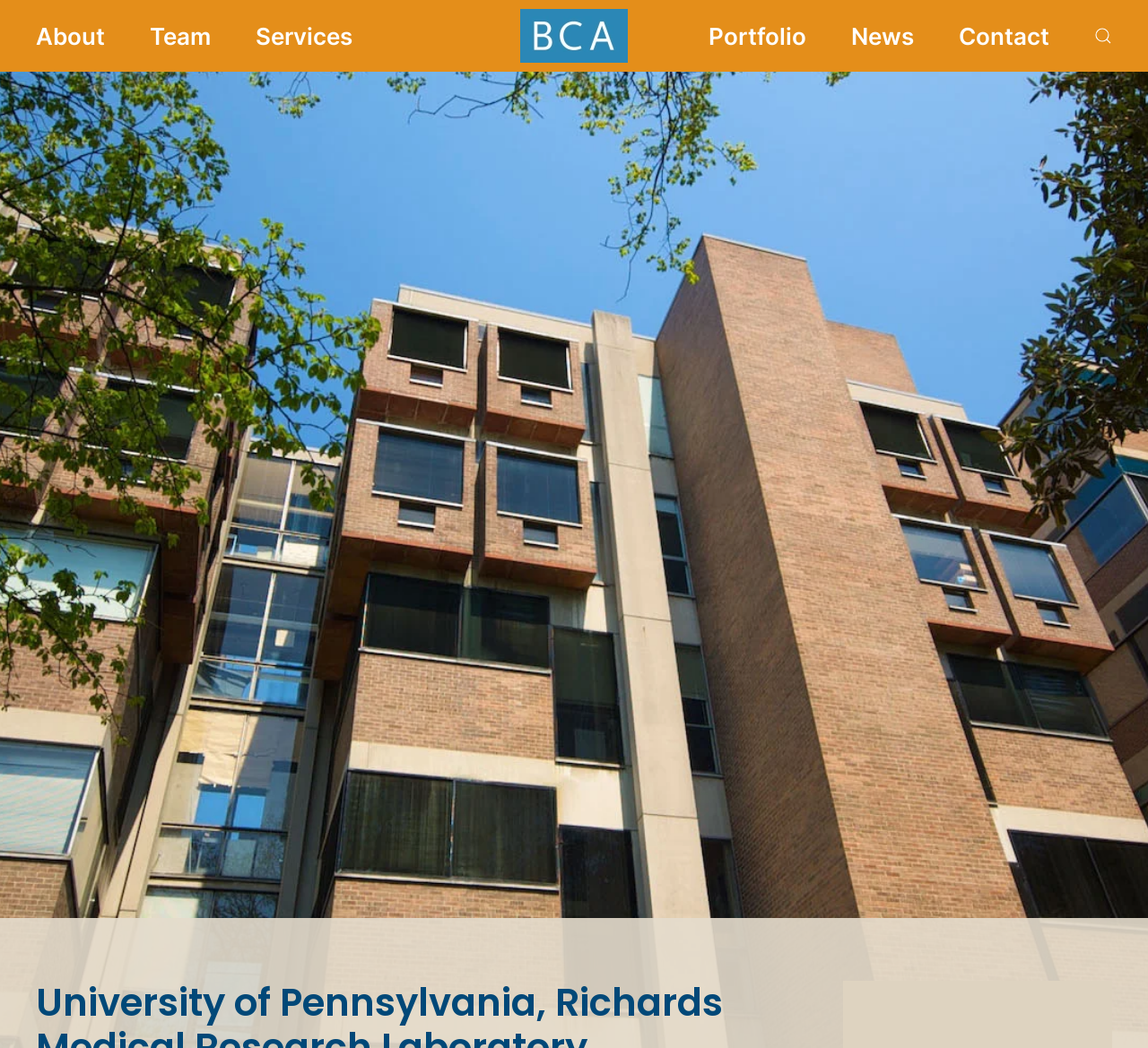Determine the bounding box coordinates of the clickable element to achieve the following action: 'view portfolio'. Provide the coordinates as four float values between 0 and 1, formatted as [left, top, right, bottom].

[0.617, 0.0, 0.702, 0.068]